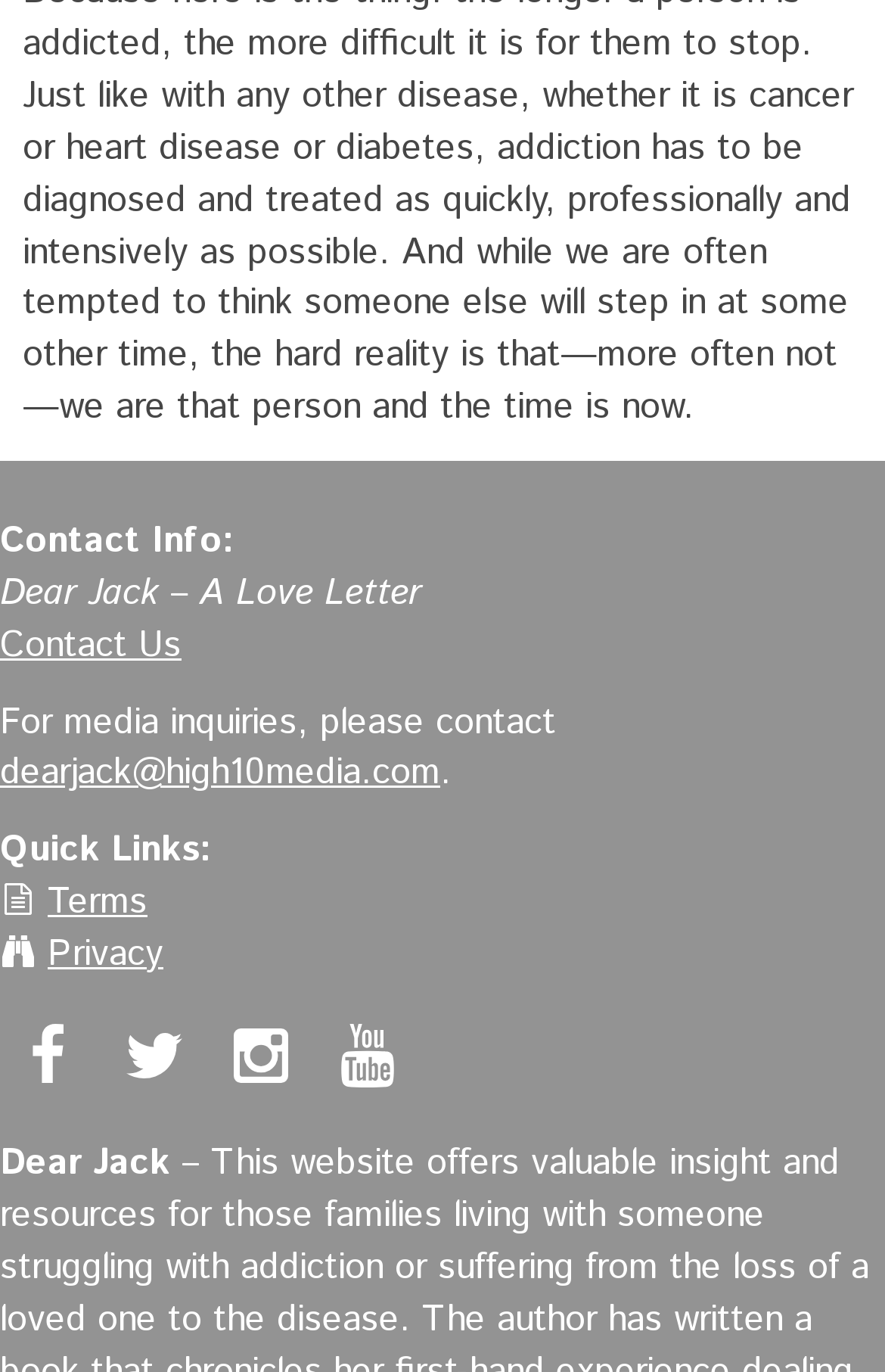Given the description of a UI element: "Contact Us", identify the bounding box coordinates of the matching element in the webpage screenshot.

[0.0, 0.451, 0.205, 0.489]